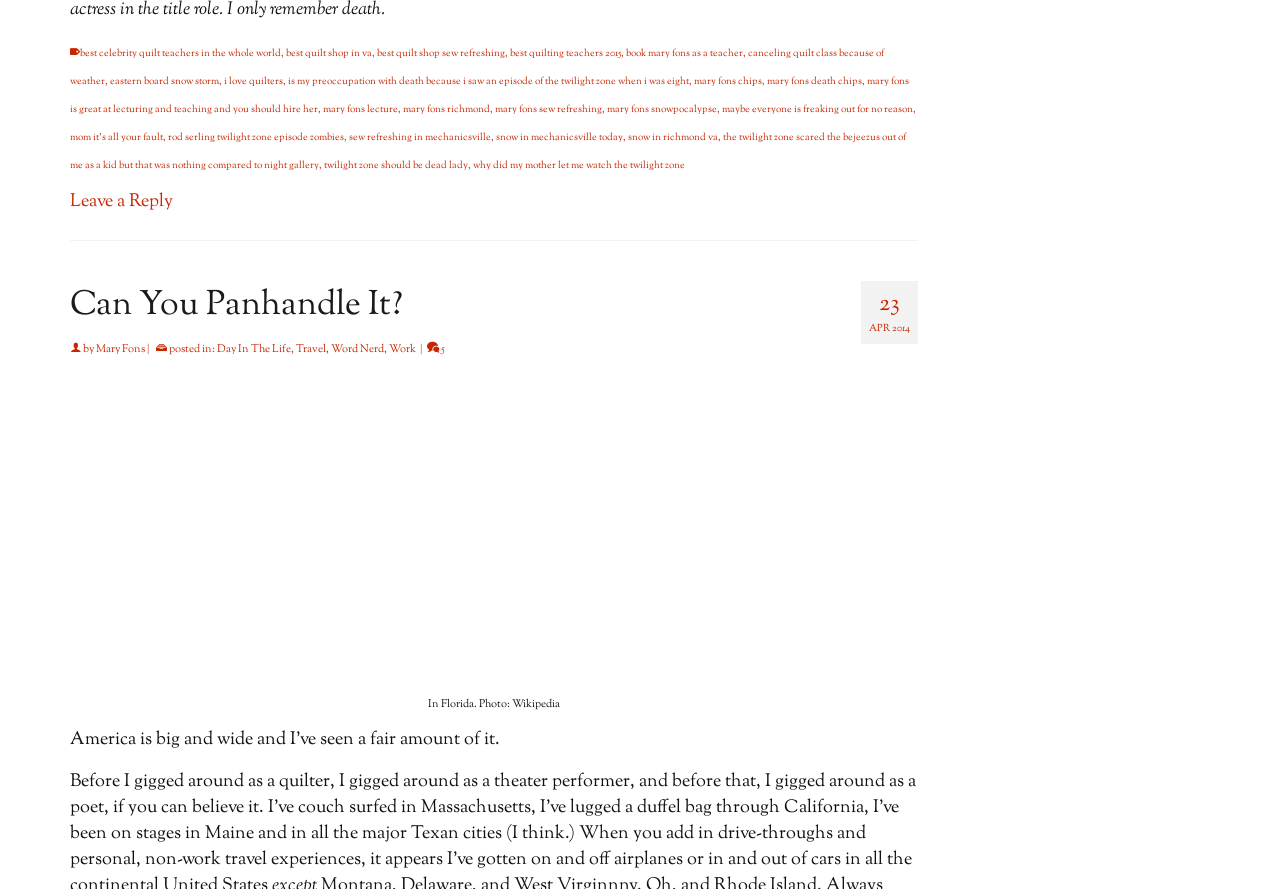Respond with a single word or phrase to the following question:
What is the topic of the post?

Travel